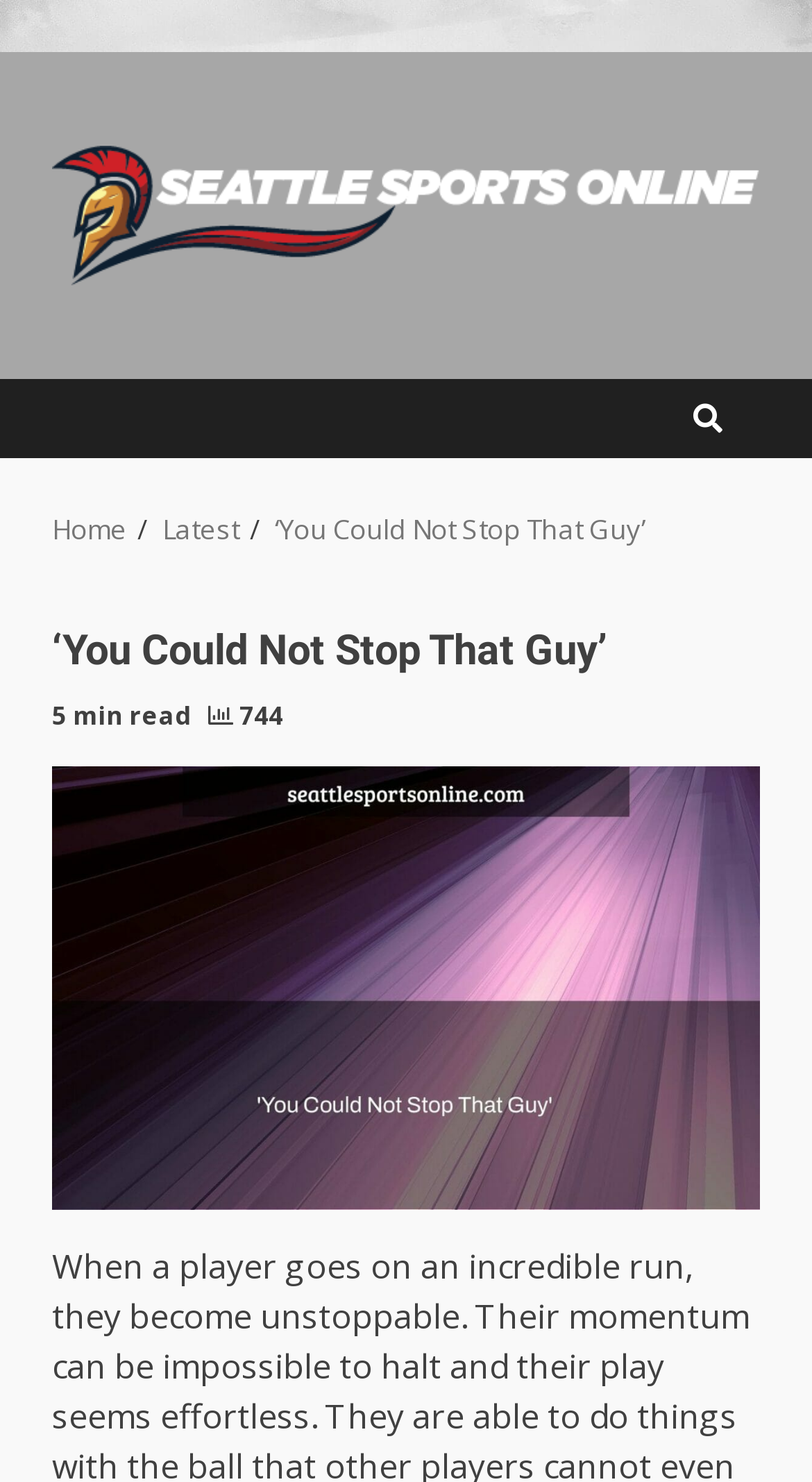Locate the bounding box coordinates of the UI element described by: "alt="Seattle Sports Online"". Provide the coordinates as four float numbers between 0 and 1, formatted as [left, top, right, bottom].

[0.064, 0.127, 0.936, 0.158]